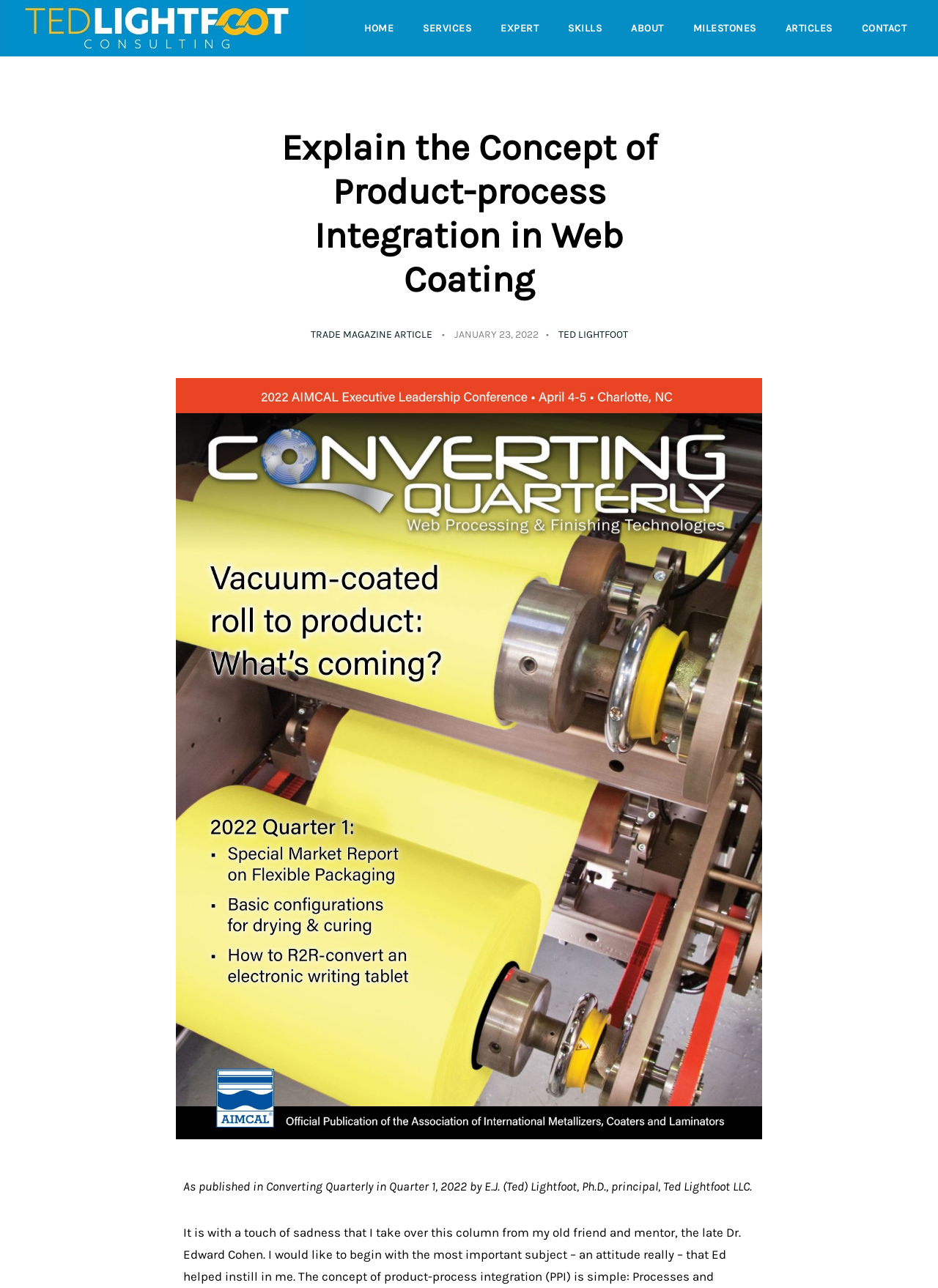Identify the bounding box coordinates for the region to click in order to carry out this instruction: "read the article about product-process integration in web coating". Provide the coordinates using four float numbers between 0 and 1, formatted as [left, top, right, bottom].

[0.266, 0.098, 0.734, 0.246]